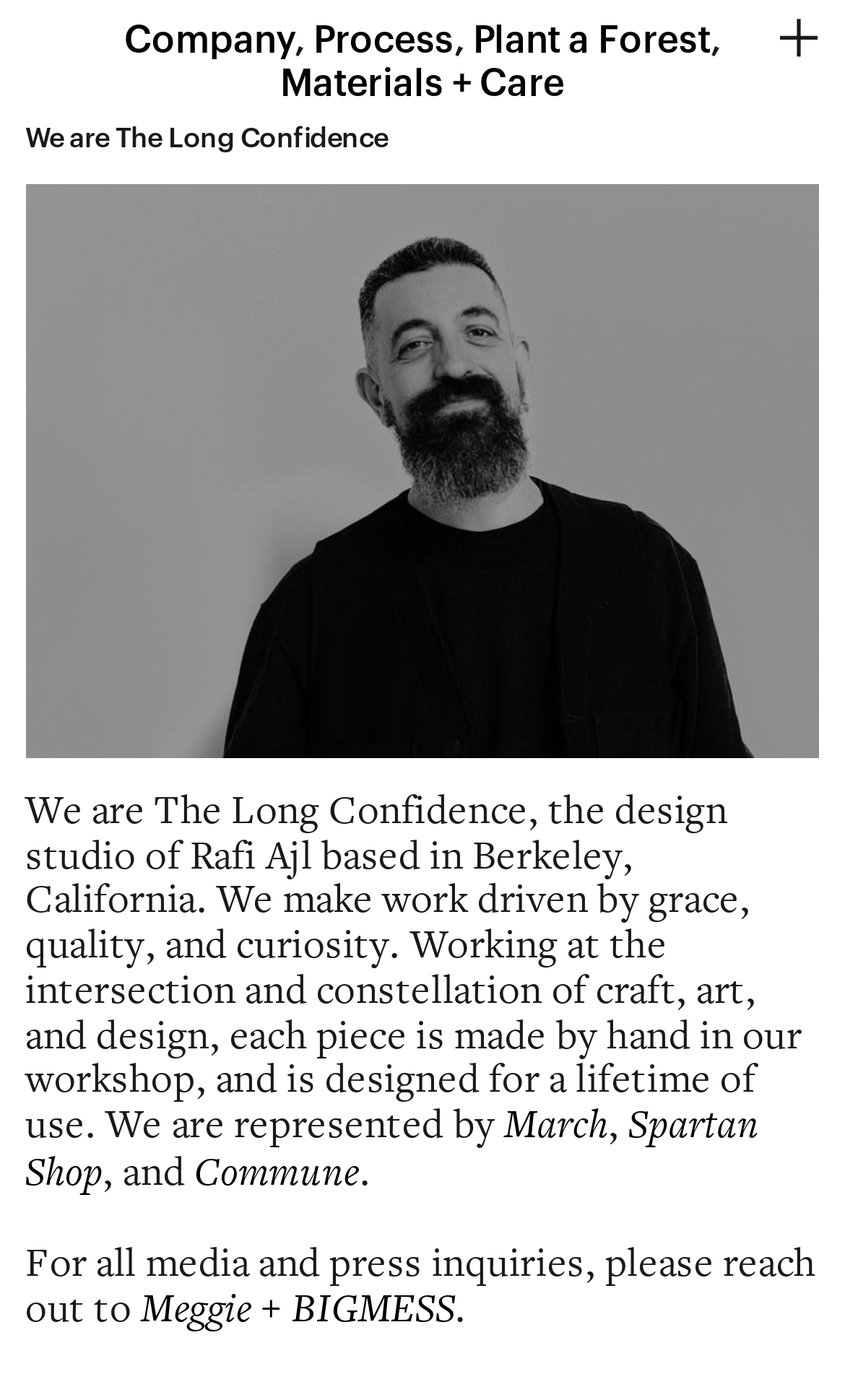Could you provide the bounding box coordinates for the portion of the screen to click to complete this instruction: "Click the company link"?

[0.147, 0.015, 0.349, 0.043]